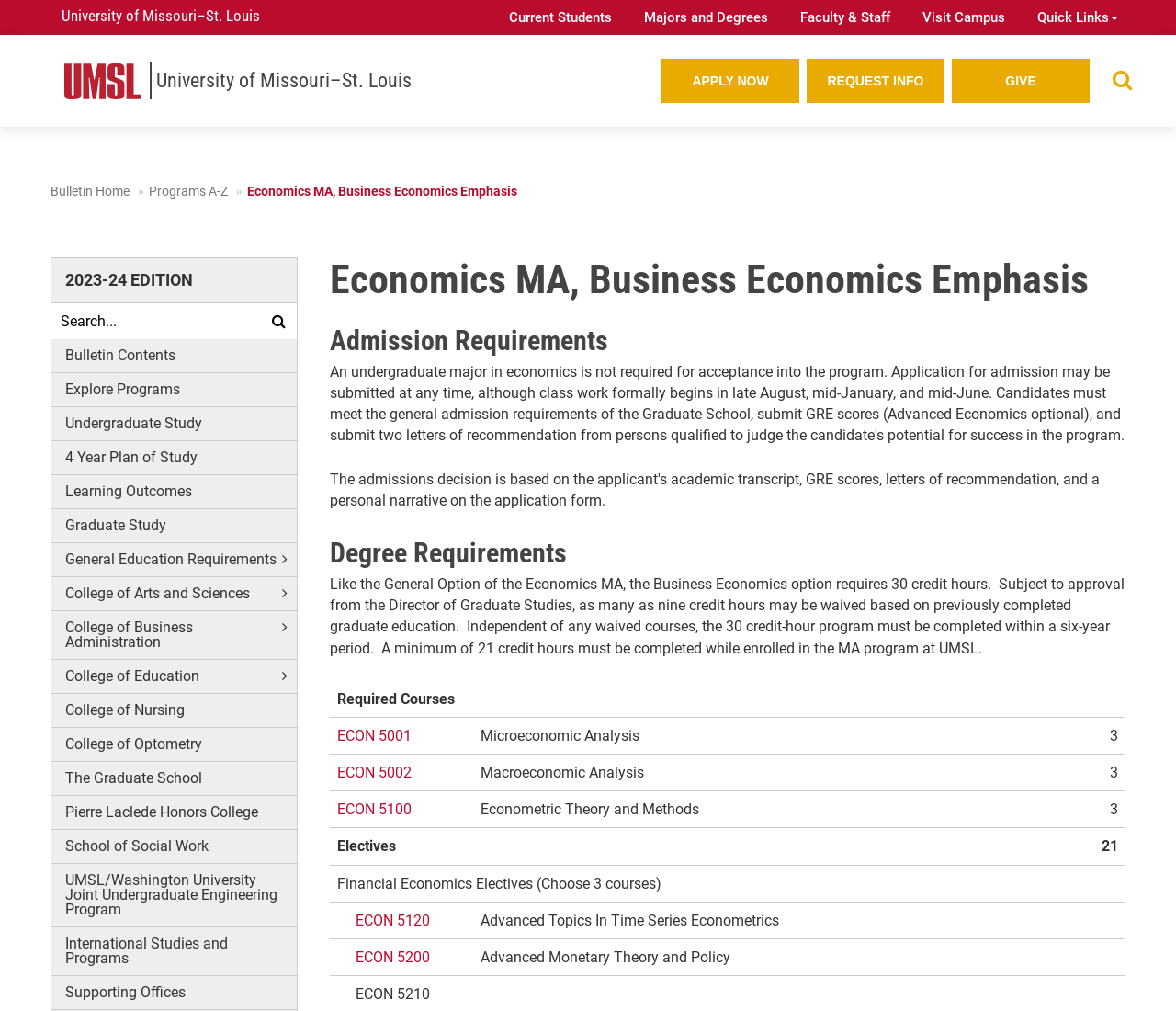Indicate the bounding box coordinates of the element that must be clicked to execute the instruction: "Click the '2023-24 EDITION' link". The coordinates should be given as four float numbers between 0 and 1, i.e., [left, top, right, bottom].

[0.055, 0.268, 0.164, 0.287]